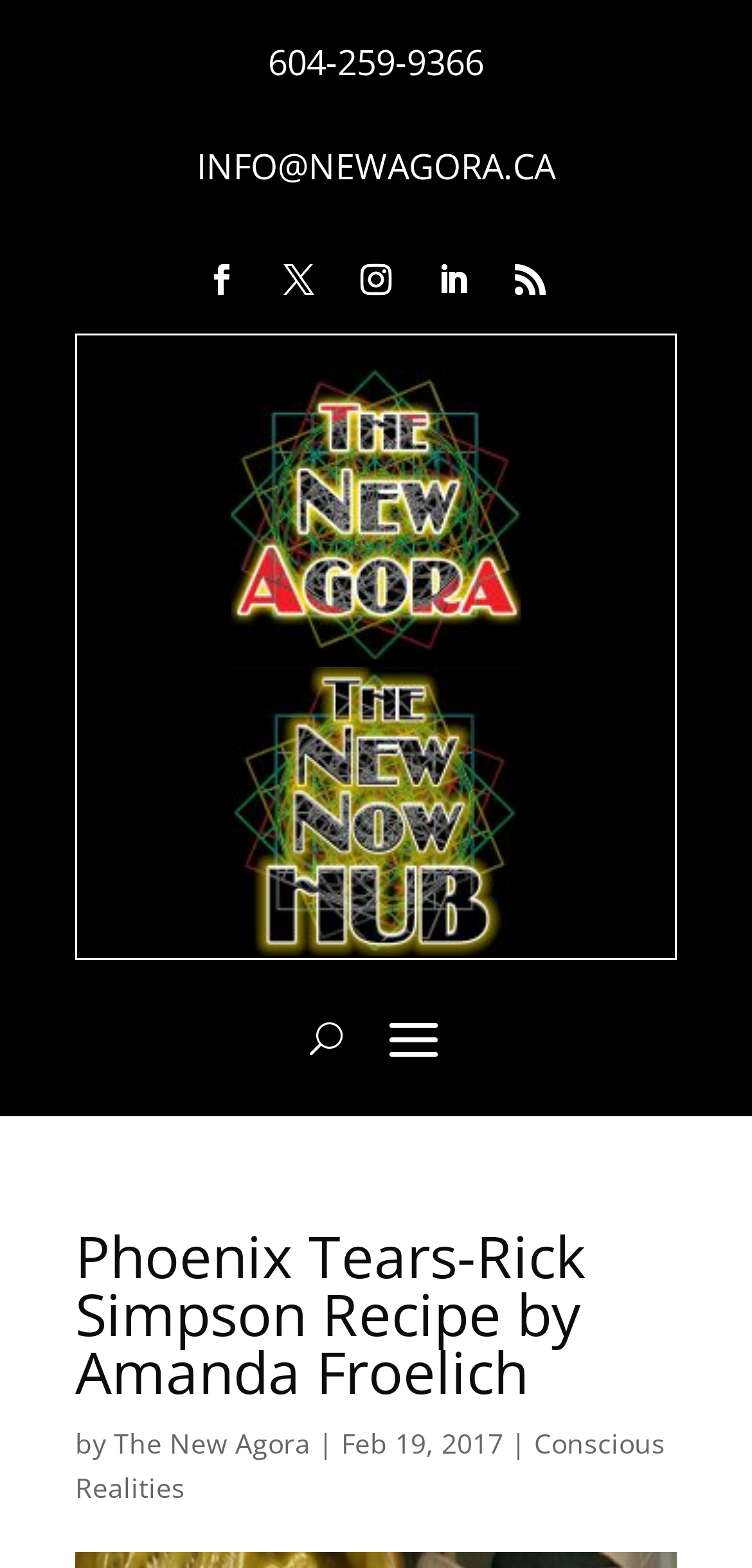What is the phone number on the webpage?
Provide a one-word or short-phrase answer based on the image.

604-259-9366